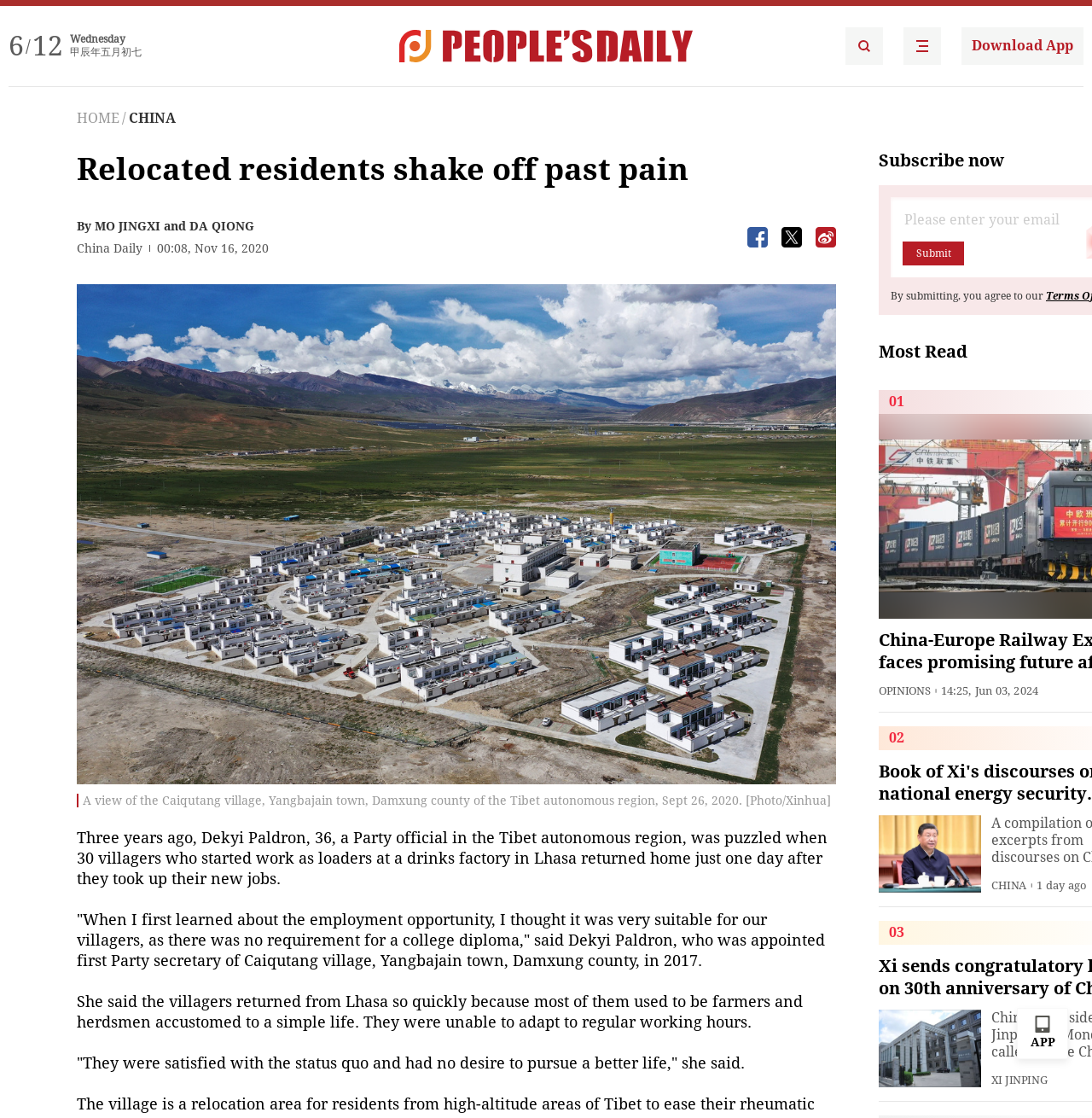What is the name of the village mentioned in the article?
Look at the screenshot and respond with a single word or phrase.

Caiqutang village